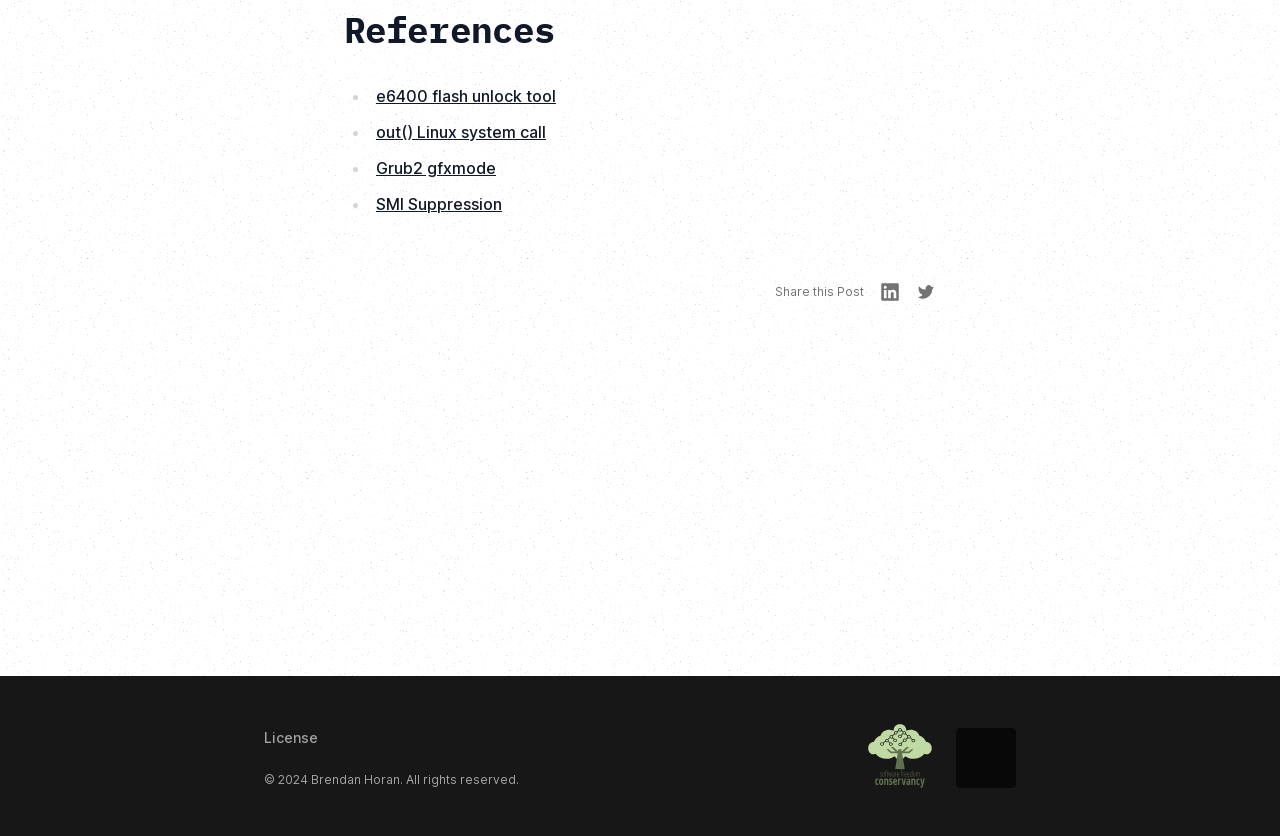Please identify the bounding box coordinates of the clickable region that I should interact with to perform the following instruction: "View the LinkedIn page". The coordinates should be expressed as four float numbers between 0 and 1, i.e., [left, top, right, bottom].

[0.688, 0.337, 0.703, 0.361]